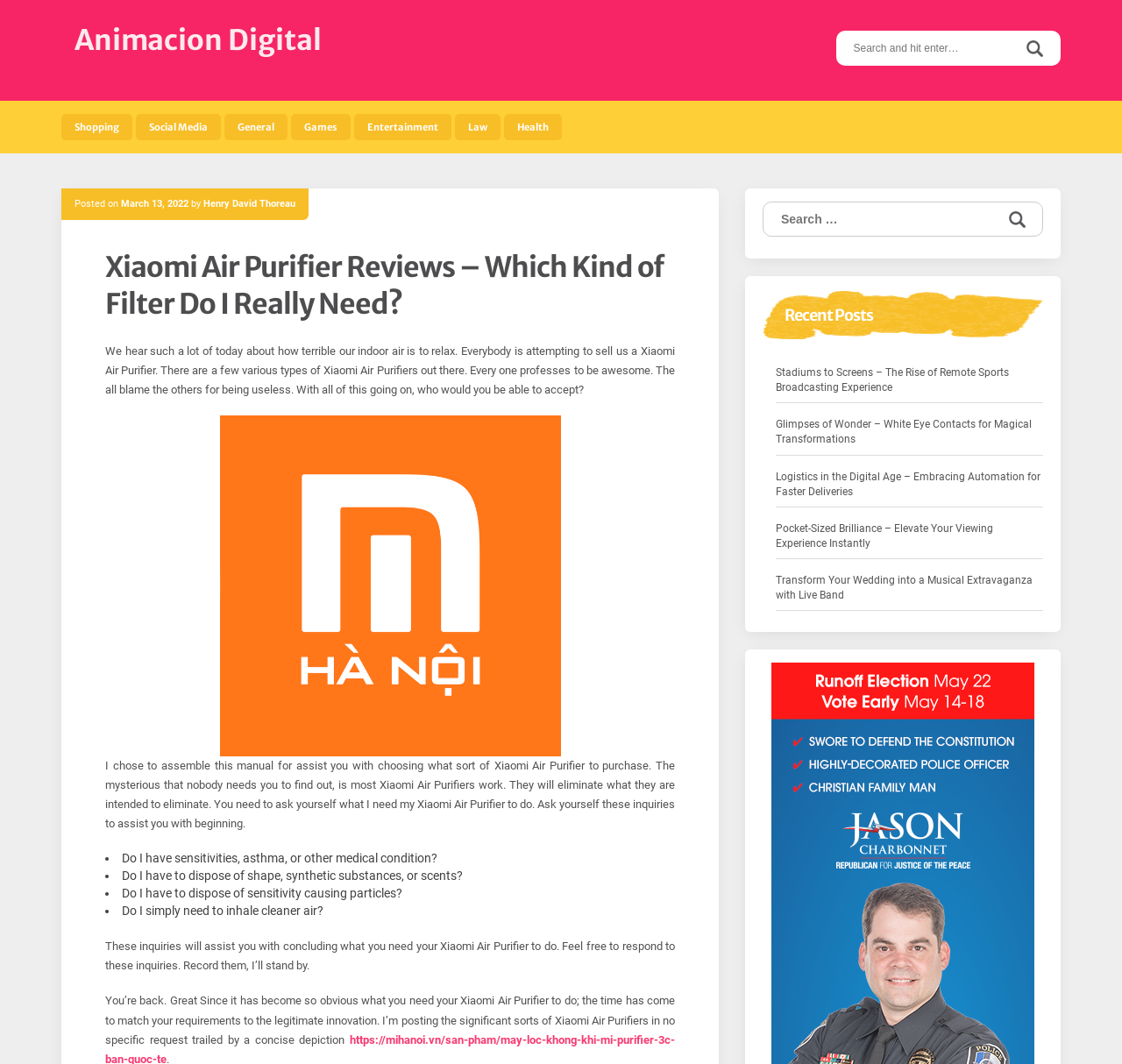What is the topic of the article?
Answer the question with a detailed explanation, including all necessary information.

The topic of the article can be determined by reading the heading 'Xiaomi Air Purifier Reviews – Which Kind of Filter Do I Really Need?' which is located at the top of the webpage.